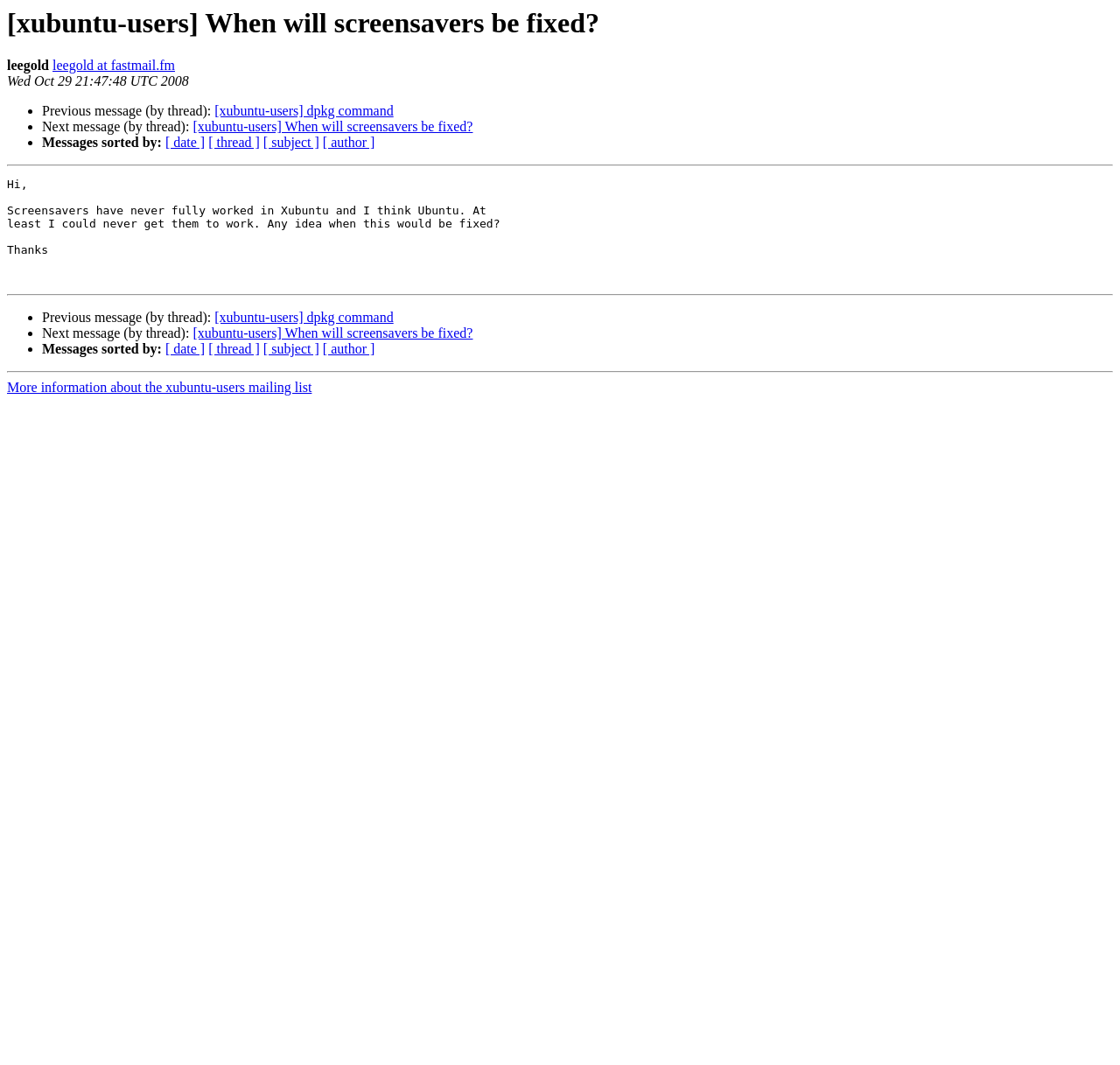Locate the bounding box coordinates of the clickable element to fulfill the following instruction: "View message details". Provide the coordinates as four float numbers between 0 and 1 in the format [left, top, right, bottom].

[0.172, 0.306, 0.422, 0.32]